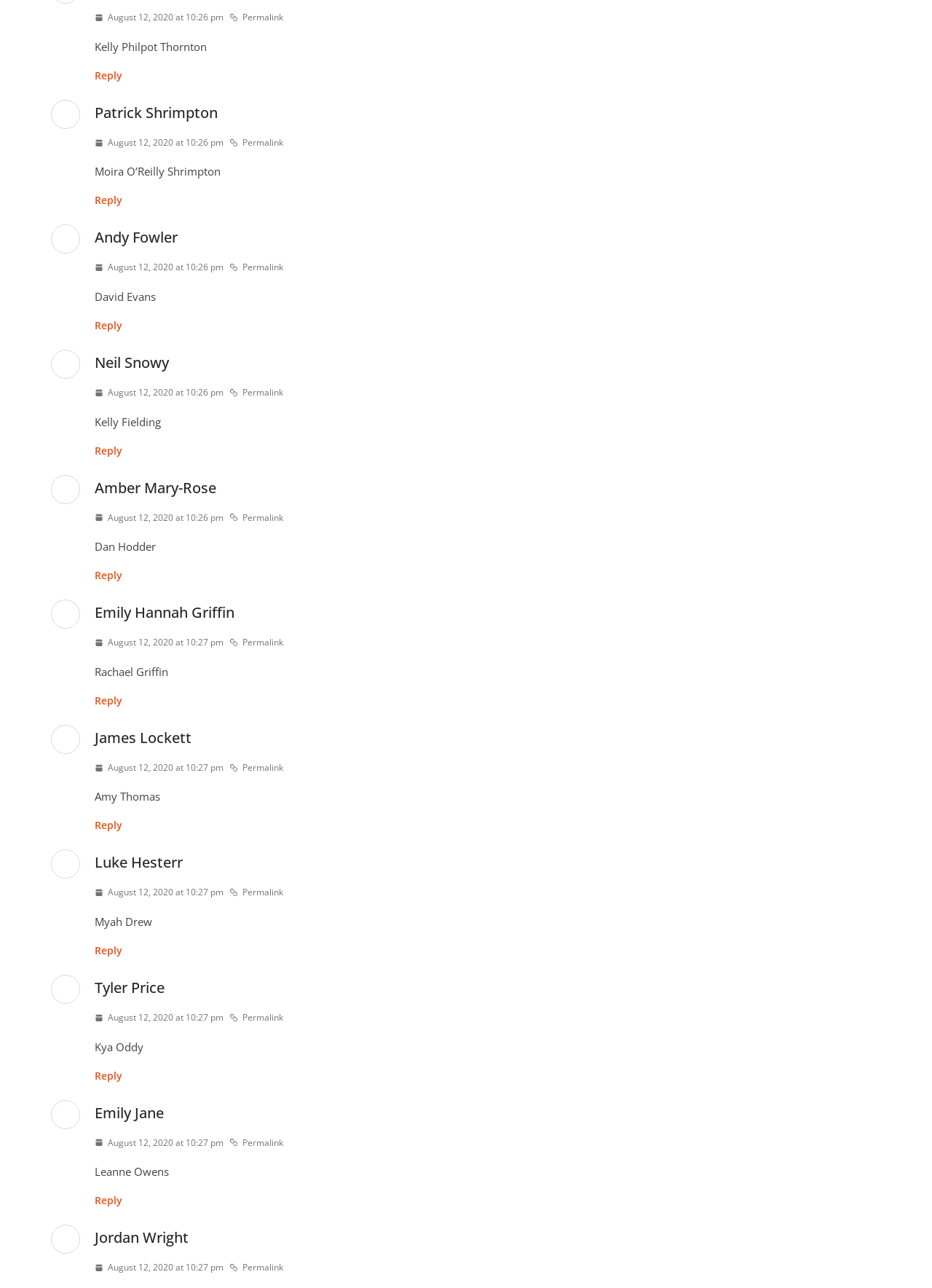Determine the bounding box for the UI element described here: "Reply".

[0.102, 0.635, 0.131, 0.646]